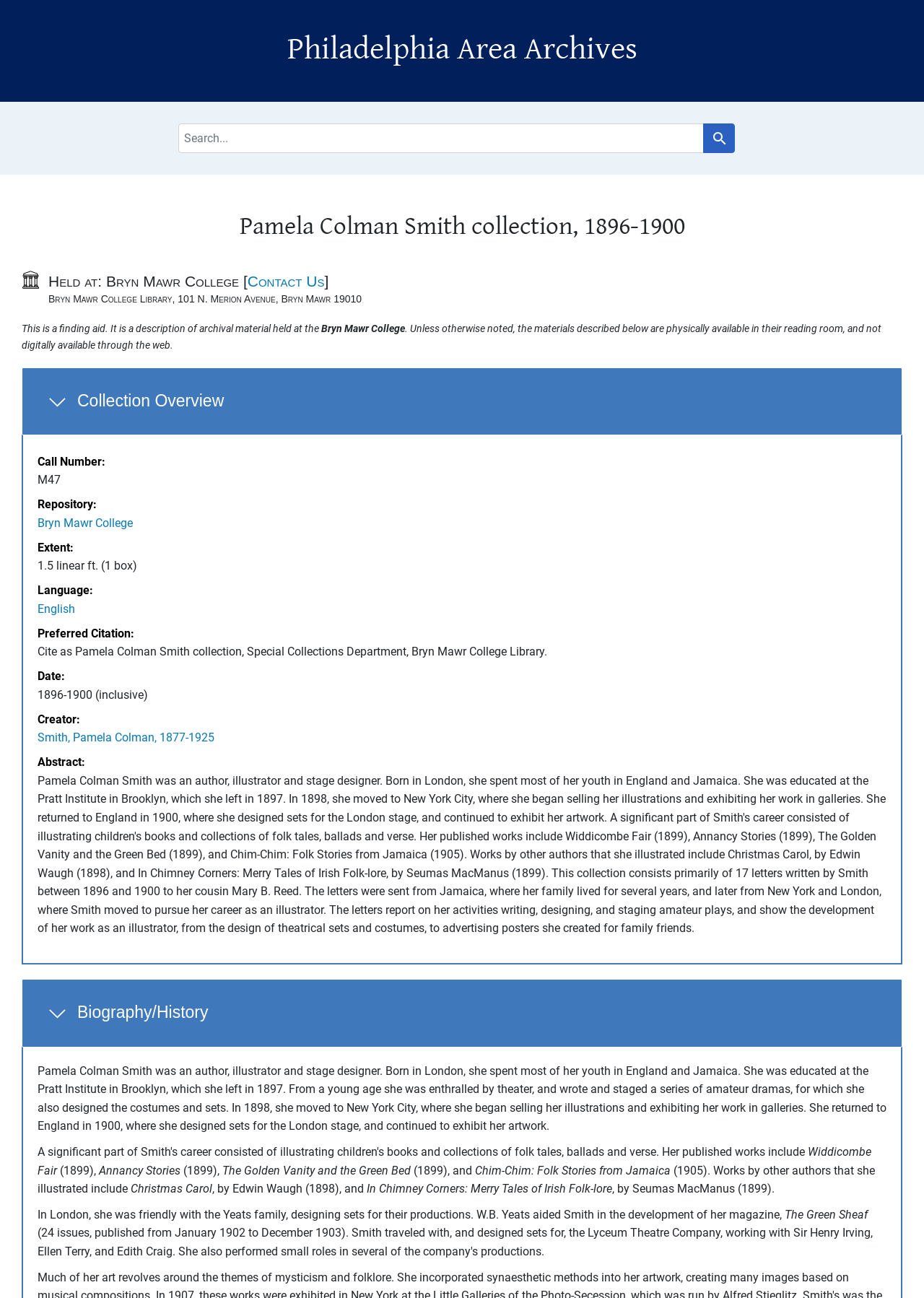What is the creator of the collection?
Using the image, provide a detailed and thorough answer to the question.

The creator of the collection can be found in the 'Creator' section of the 'Collection Overview' which is located under the 'Overview and metadata sections' heading.